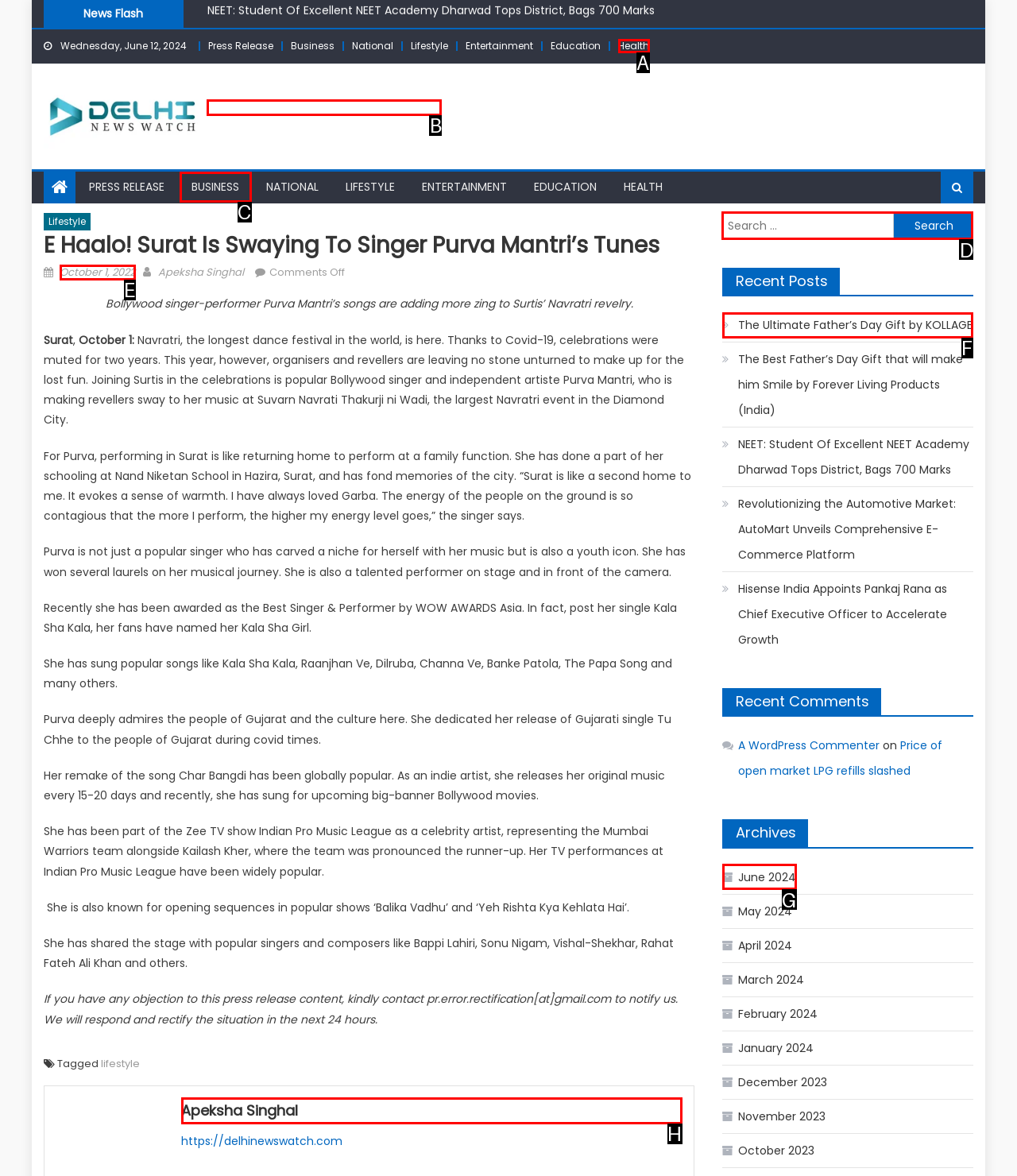Specify which element within the red bounding boxes should be clicked for this task: Search for something Respond with the letter of the correct option.

D